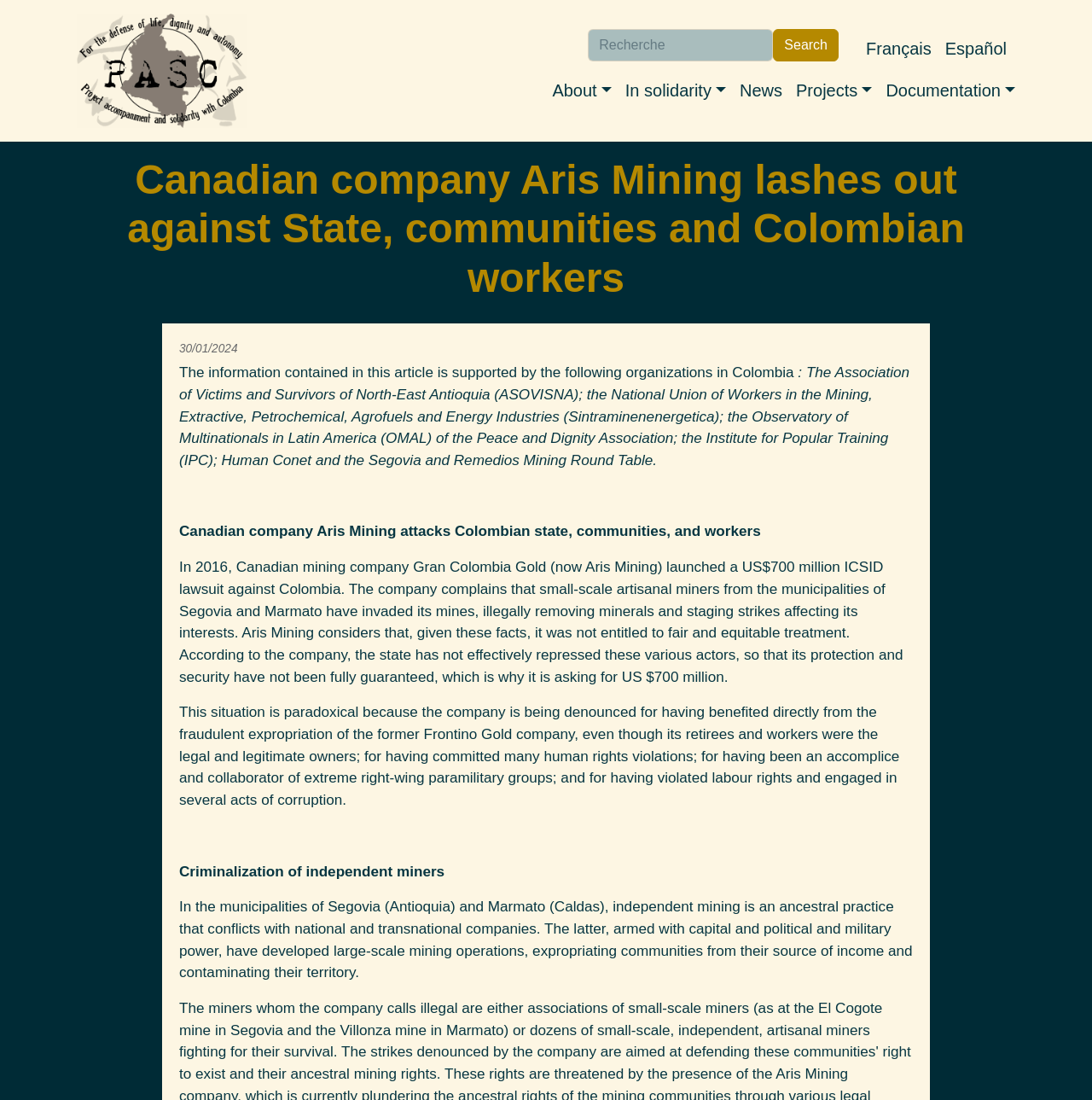Locate the bounding box coordinates of the segment that needs to be clicked to meet this instruction: "Click the Home link".

[0.07, 0.006, 0.227, 0.122]